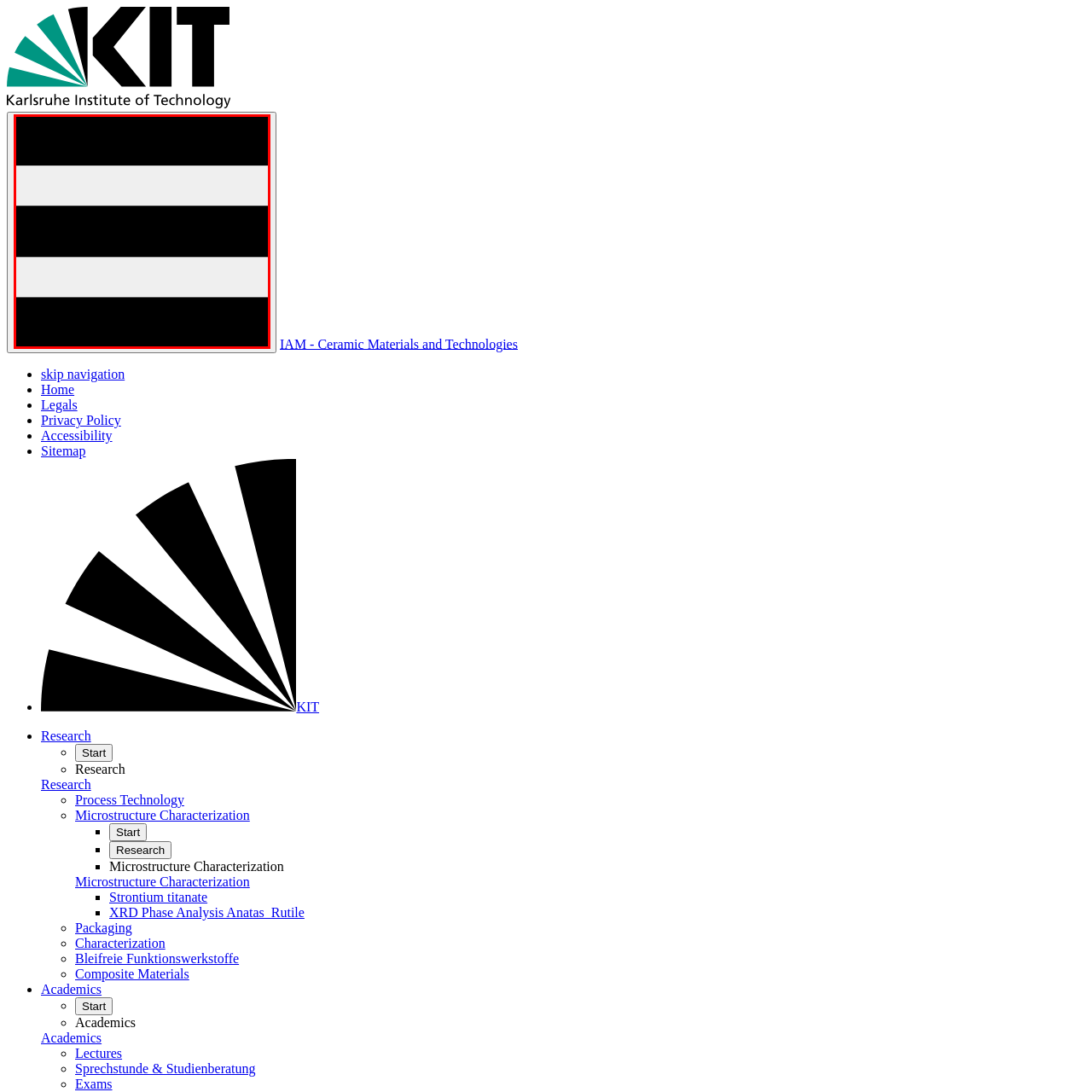Examine the image within the red box and give a concise answer to this question using a single word or short phrase: 
What is the likely purpose of the graphic?

Navigation menu or button